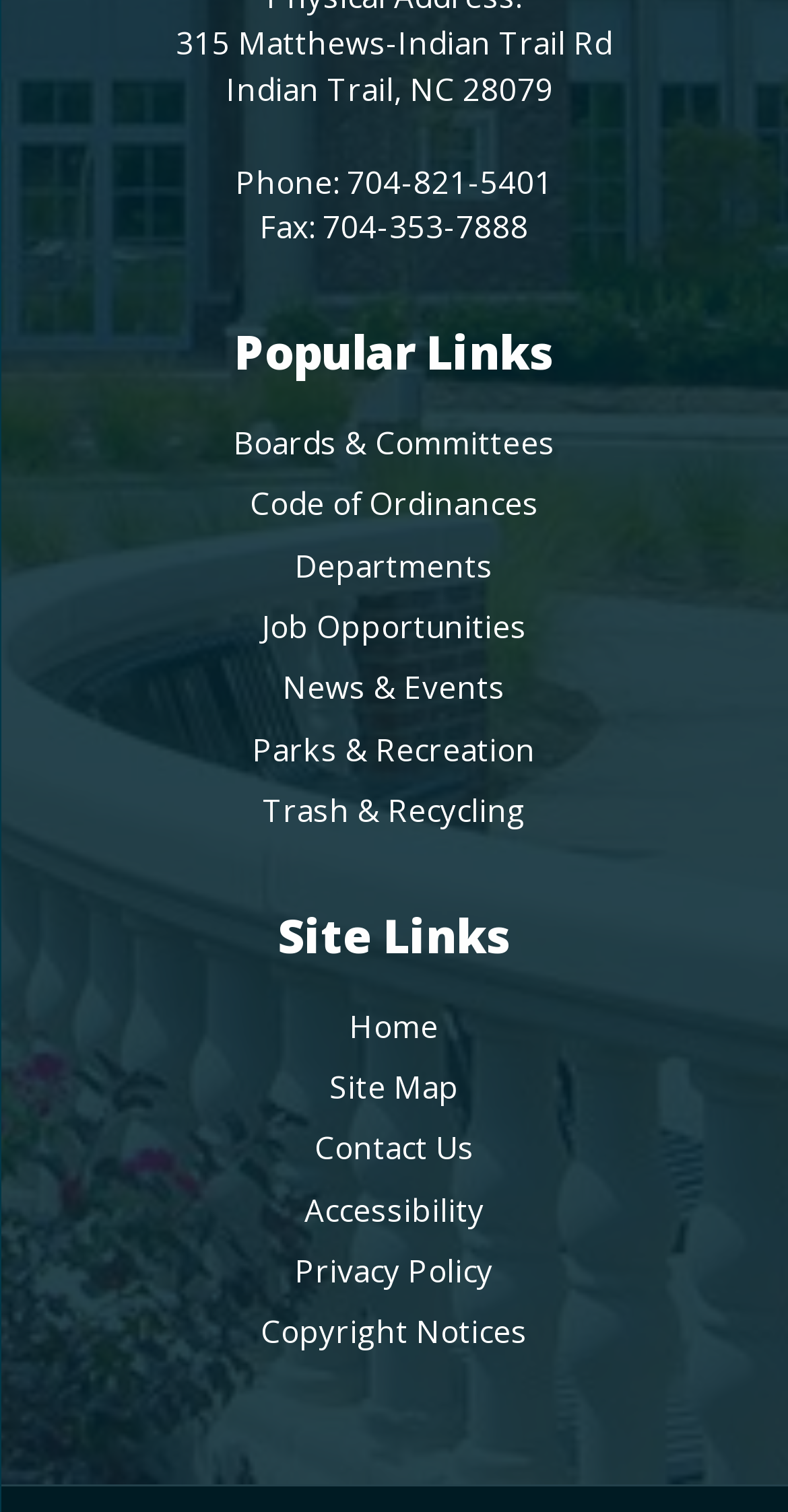From the element description: "Job Opportunities", extract the bounding box coordinates of the UI element. The coordinates should be expressed as four float numbers between 0 and 1, in the order [left, top, right, bottom].

[0.332, 0.401, 0.668, 0.427]